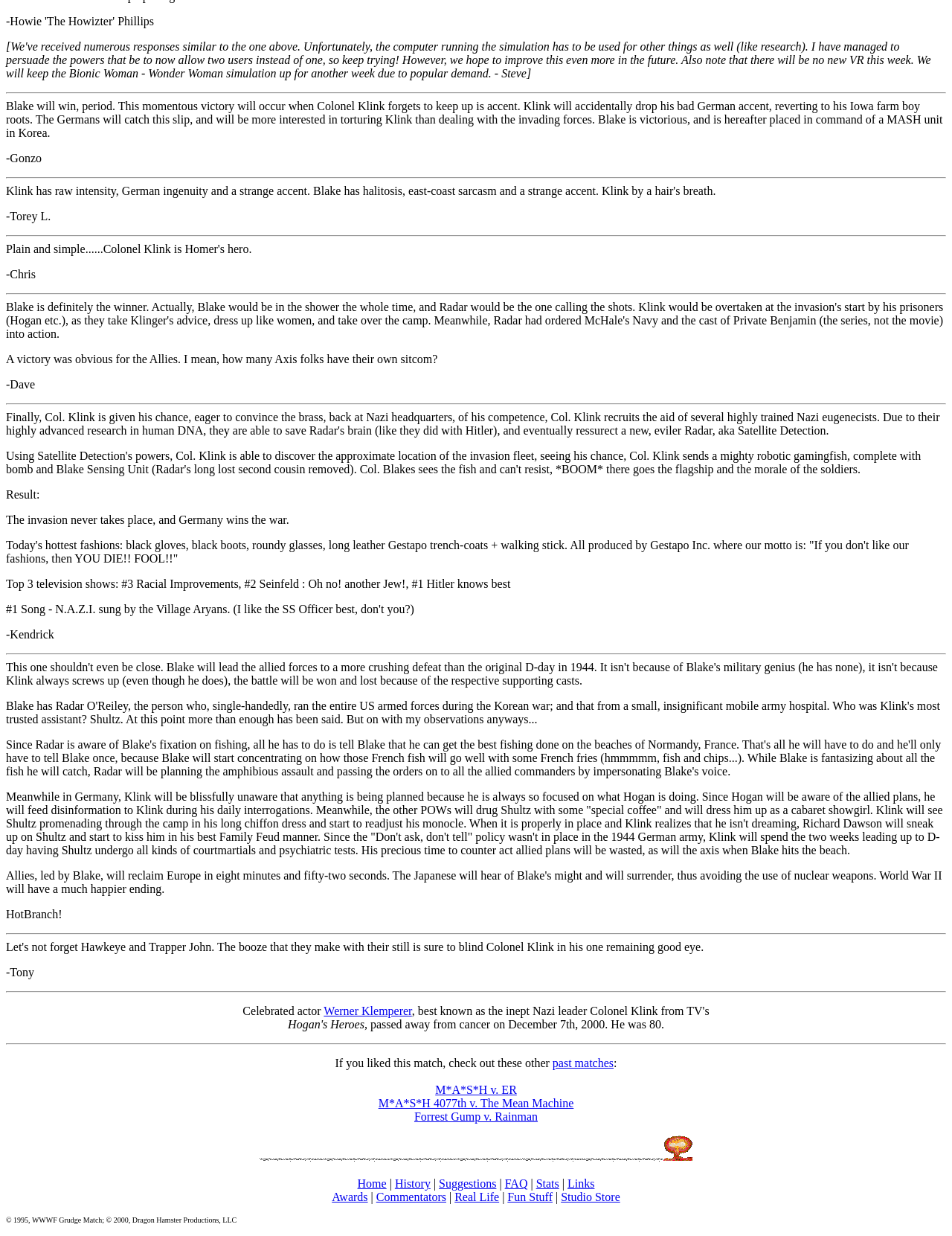What is the name of the unit that Blake is placed in command of?
Answer the question with as much detail as you can, using the image as a reference.

I inferred this answer by reading the text that states 'Blake is victorious, and is hereafter placed in command of a MASH unit in Korea.' This suggests that Blake takes command of a MASH unit in Korea.